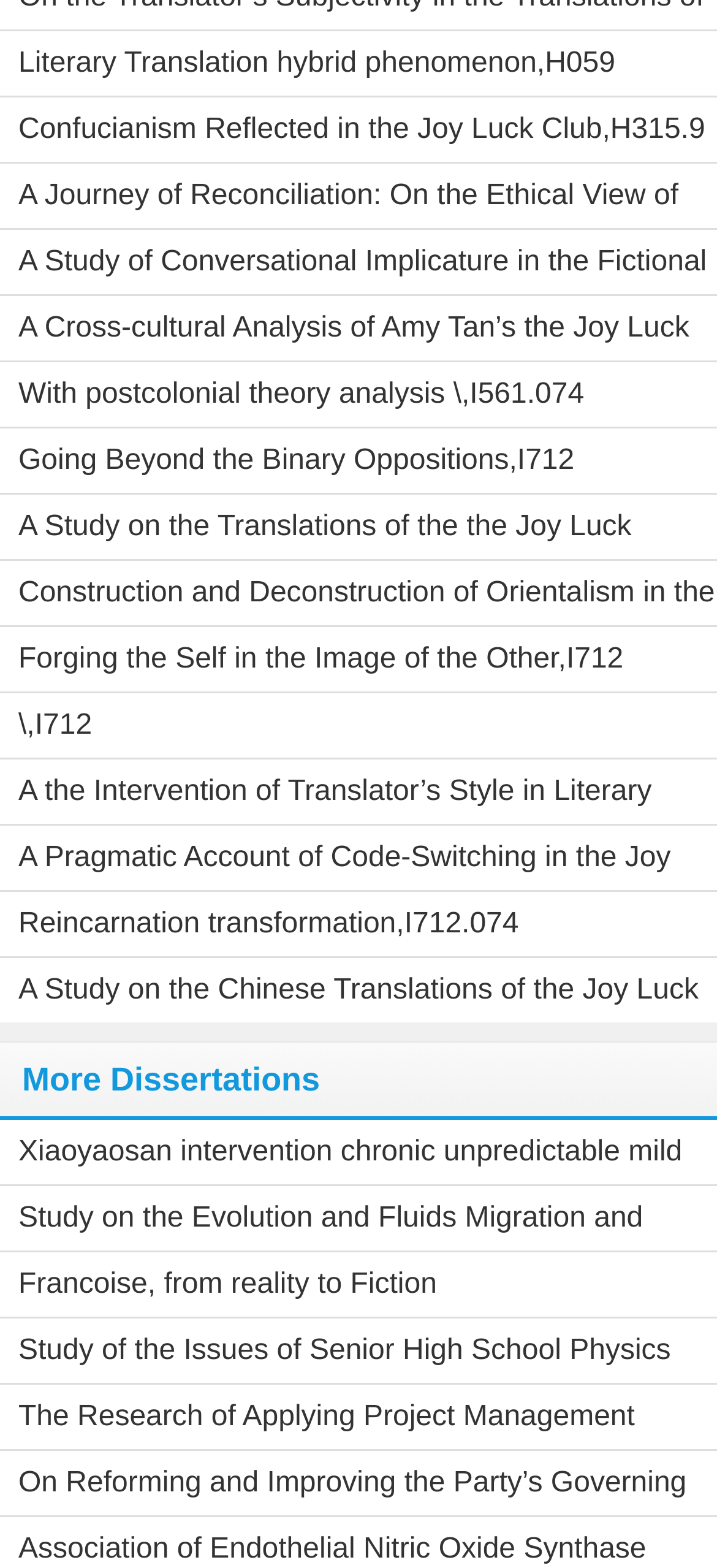How many StaticText elements are on this webpage? Based on the image, give a response in one word or a short phrase.

9